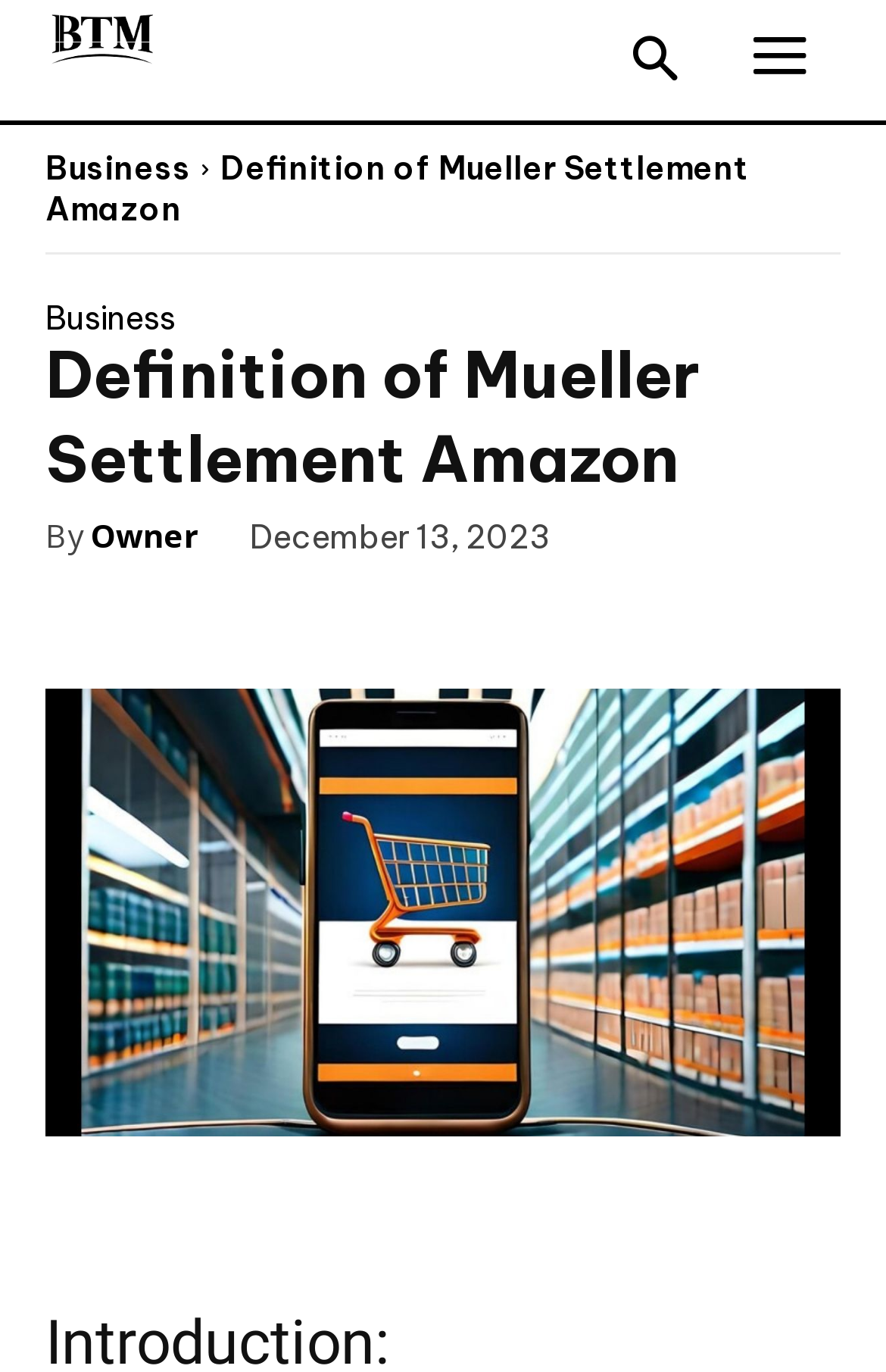Who is the author of the article?
Use the screenshot to answer the question with a single word or phrase.

Owner